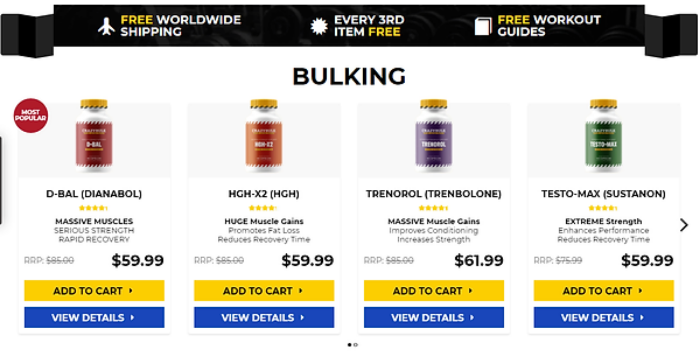Explain the image in a detailed and descriptive way.

The image showcases a section from a health and supplement website focused on "Bulking" products. It features several supplement bottles arranged in a grid layout. Starting from the left, the most popular item labeled "D-BAL (Dianabol)" emphasizes serious strength and rapid recovery, priced at $59.99, with an indicated regular price of $85.00. Next is "HGH-X2 (HGH)," which promotes fat loss and reduces recovery time, also priced at $59.99. The third item, "Trenorol (Trenbolone)," highlights massive muscle gains and improved conditioning, available for $61.99. Lastly, "Testo-Max (Sustanon)" is labeled for extreme strength and reduced recovery time, priced at $59.99.

Above these products, a prominent "Bulking" title is displayed, flanked by promotional banners offering free worldwide shipping, details about a third item free with every purchase, and free workout guides. Each product includes options to “Add to Cart” and “View Details,” inviting users to explore further. The overall design is vibrant and engaging, aimed at fitness enthusiasts looking to enhance their muscle-building regimen.